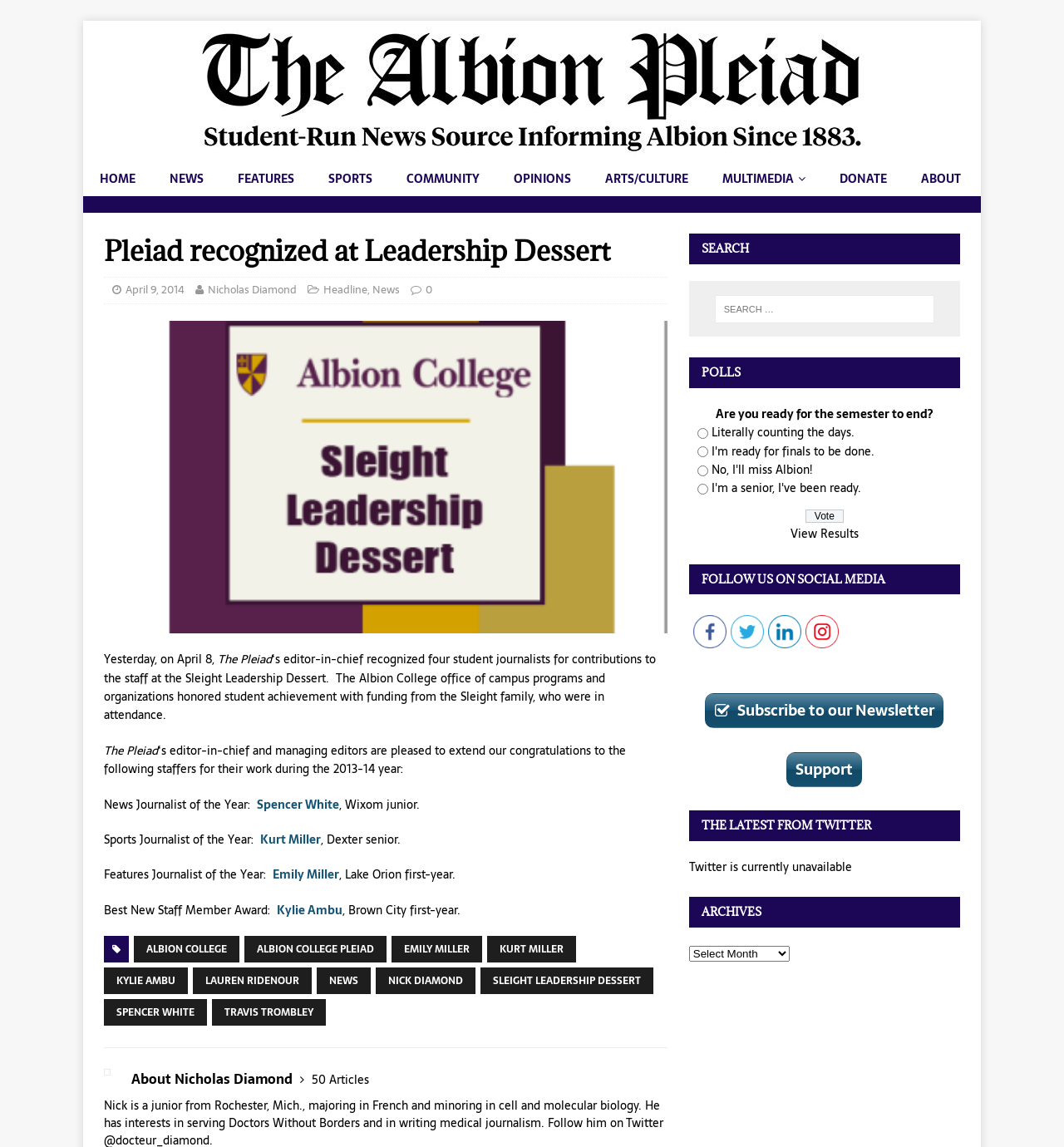Please specify the bounding box coordinates of the clickable region to carry out the following instruction: "Vote in the poll". The coordinates should be four float numbers between 0 and 1, in the format [left, top, right, bottom].

[0.757, 0.444, 0.793, 0.456]